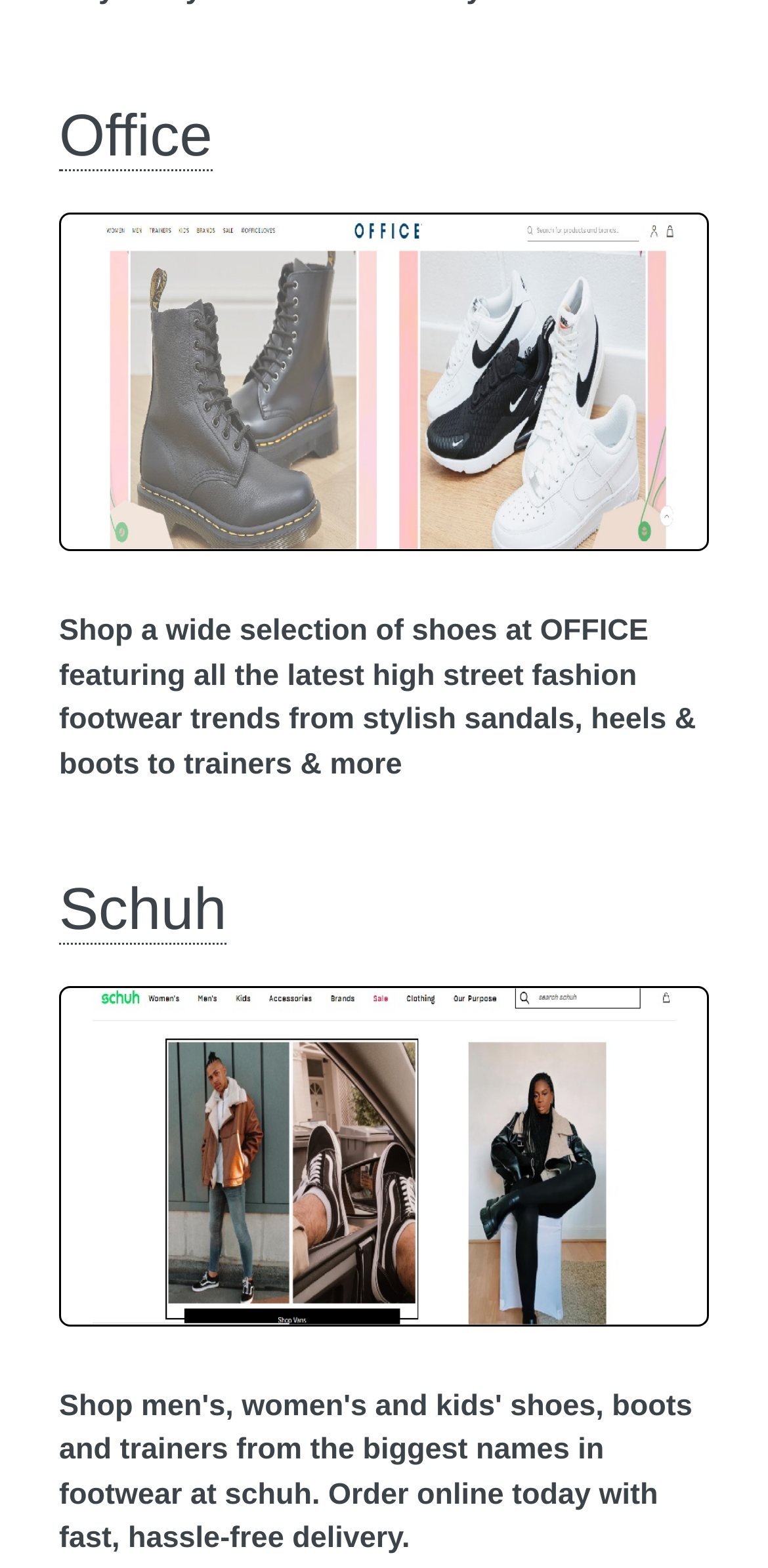Extract the bounding box coordinates for the UI element described as: "Office".

[0.077, 0.066, 0.276, 0.109]